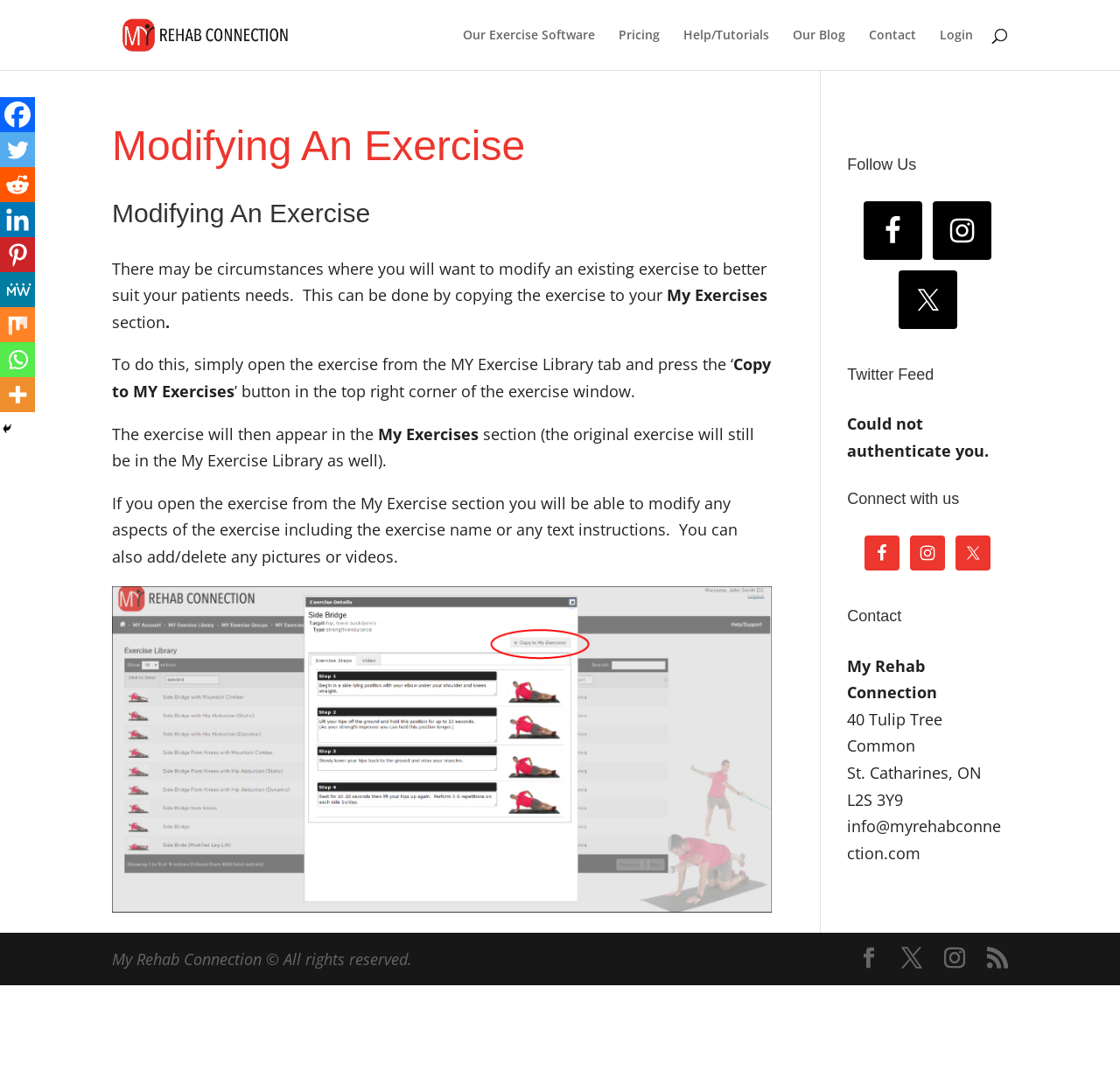Using the description: "Twitter", determine the UI element's bounding box coordinates. Ensure the coordinates are in the format of four float numbers between 0 and 1, i.e., [left, top, right, bottom].

[0.802, 0.247, 0.854, 0.301]